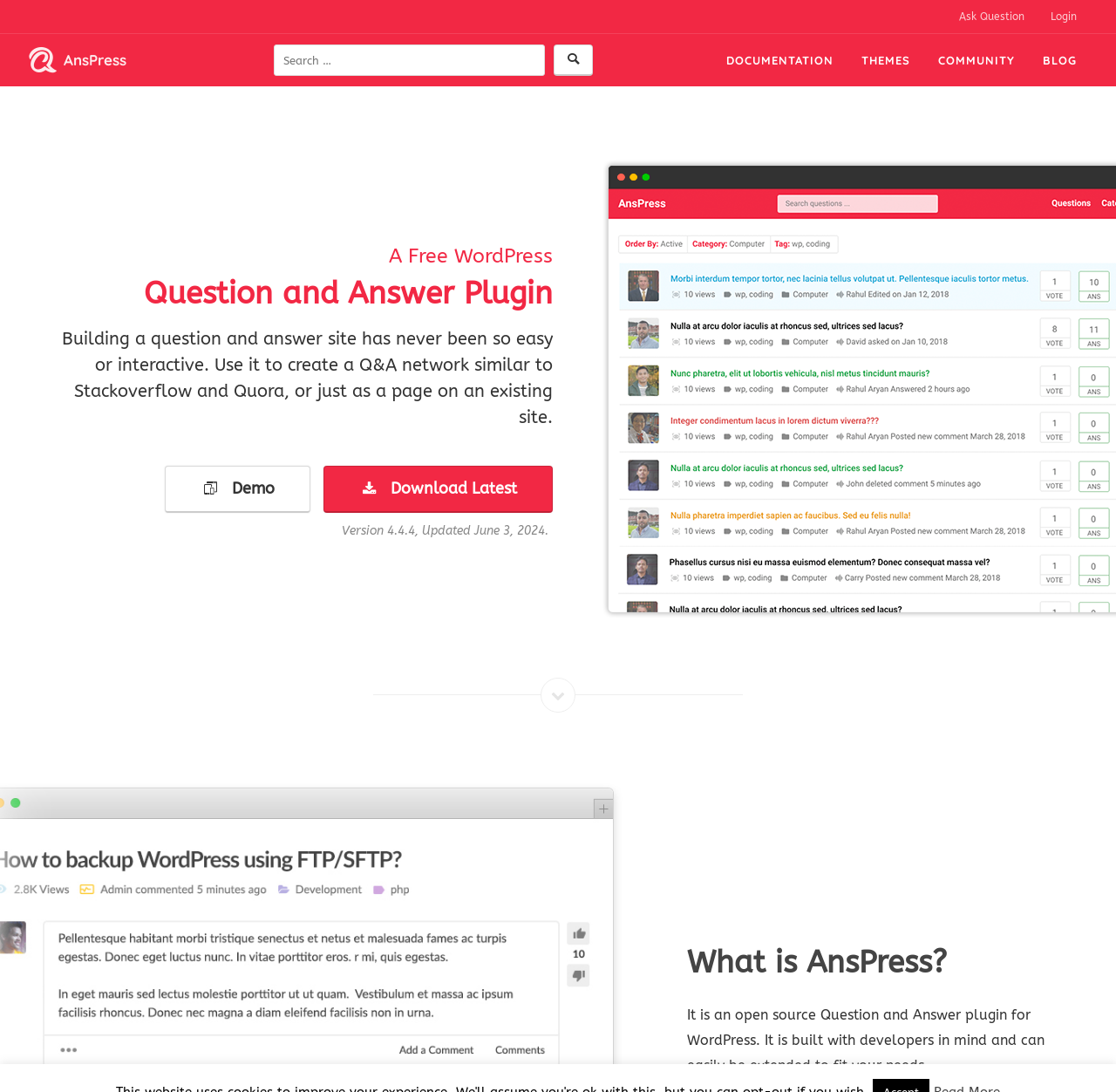What is the version of AnsPress?
Based on the image, please offer an in-depth response to the question.

The version of AnsPress is mentioned in the webpage as 'Version 4.4.4, Updated June 3, 2024.'.